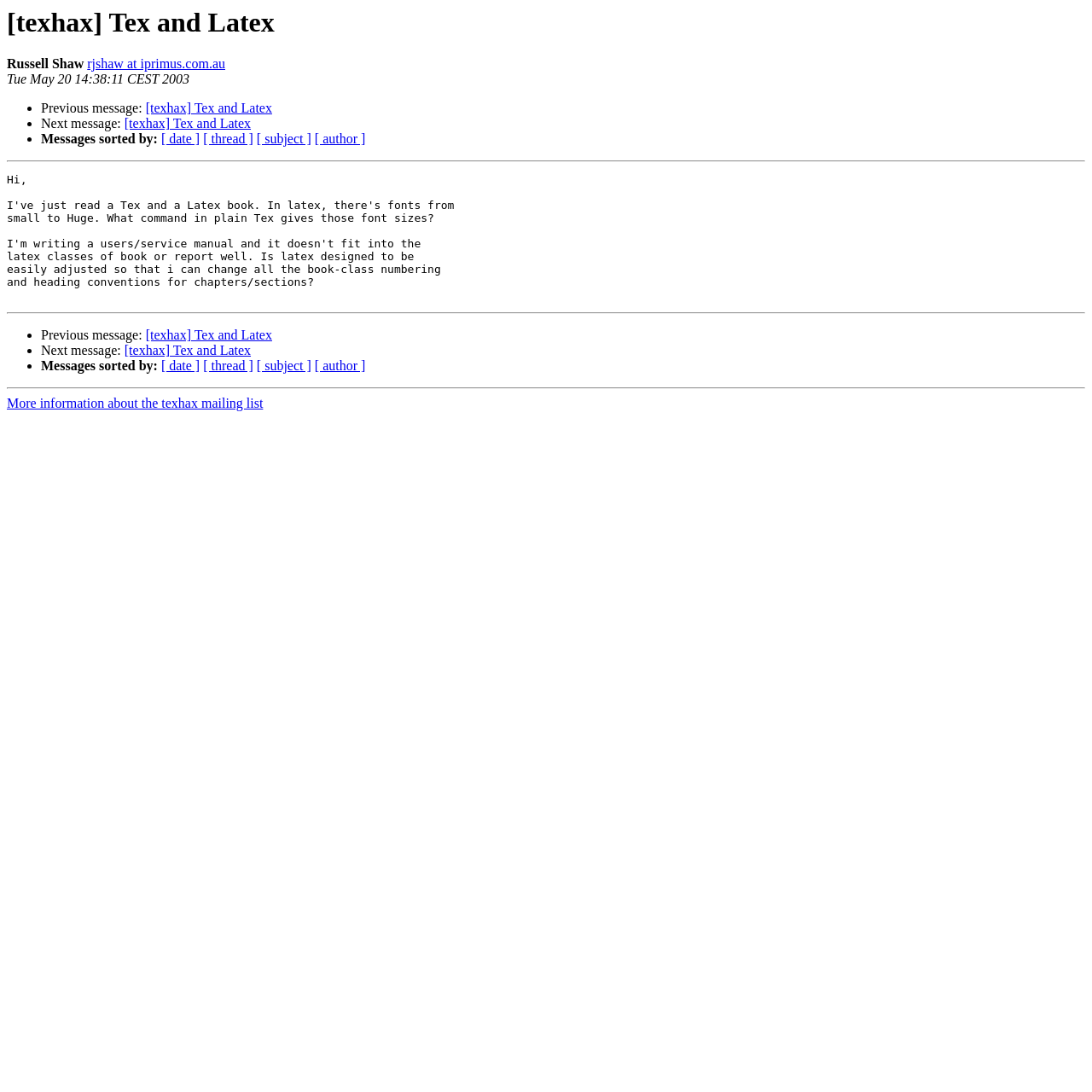Find the bounding box coordinates of the clickable area that will achieve the following instruction: "Sort messages by date".

[0.148, 0.121, 0.183, 0.134]